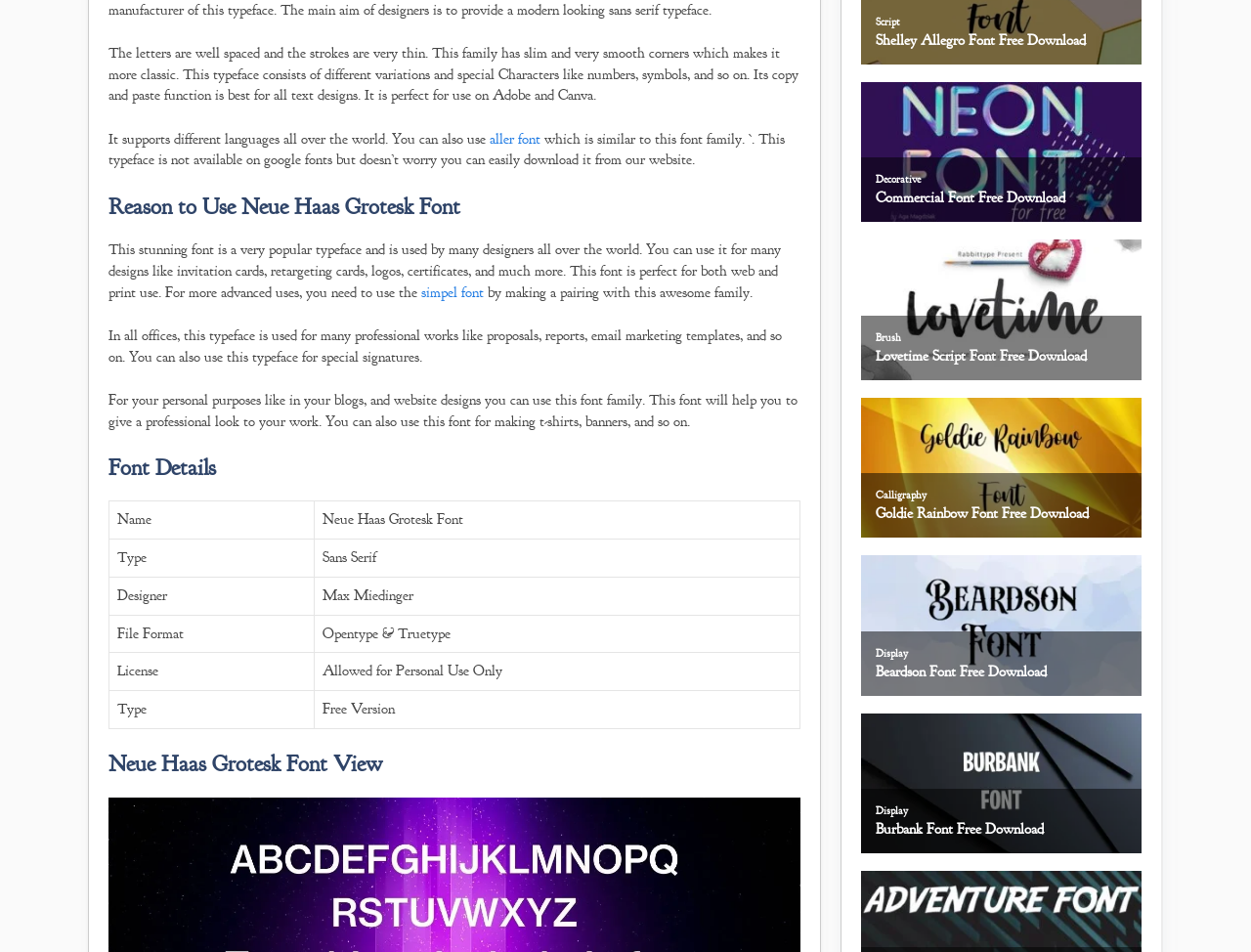Predict the bounding box of the UI element based on the description: "Display". The coordinates should be four float numbers between 0 and 1, formatted as [left, top, right, bottom].

[0.7, 0.679, 0.726, 0.693]